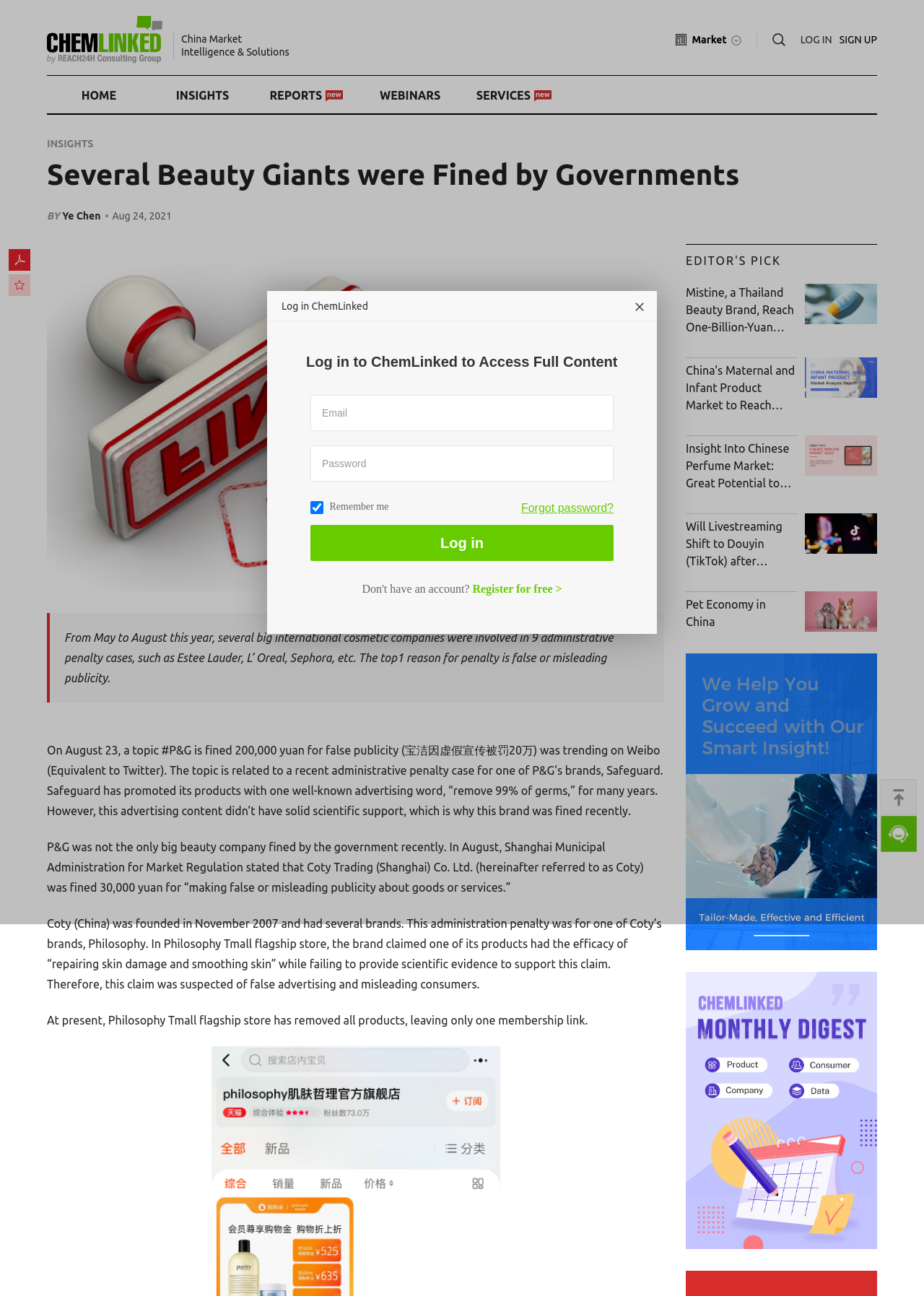Describe all the key features and sections of the webpage thoroughly.

This webpage appears to be a news article or blog post from a website called ChemLinked, which focuses on the Chinese market and intelligence solutions. At the top of the page, there is a logo and a navigation menu with links to "HOME", "INSIGHTS", "REPORTS", "WEBINARS", and "SERVICES". Below the navigation menu, there is a search bar and a link to "LOG IN" and "SIGN UP".

The main content of the page is an article titled "Several Beauty Giants were Fined by Governments", written by Ye Chen and published on August 24, 2021. The article discusses how several international cosmetic companies, including Estee Lauder, L' Oreal, and Sephora, were involved in administrative penalty cases due to false or misleading publicity.

The article is divided into several sections, each discussing a specific case of a beauty company being fined by the government. There are images scattered throughout the article, but they do not appear to be directly related to the content.

To the right of the article, there is a sidebar with links to other articles, including "Mistine, a Thailand Beauty Brand, Reach One-Billion-Yuan Sales in China", "China's Maternal and Infant Product Market to Reach 4,679.7 Billion Yuan by 2025", and "Insight Into Chinese Perfume Market: Great Potential to Explore". Each of these links has a corresponding image.

At the bottom of the page, there are more links to other articles, as well as a section that appears to be a login form for ChemLinked. There is also a small icon in the bottom right corner of the page that may be a social media link or a button to share the article.